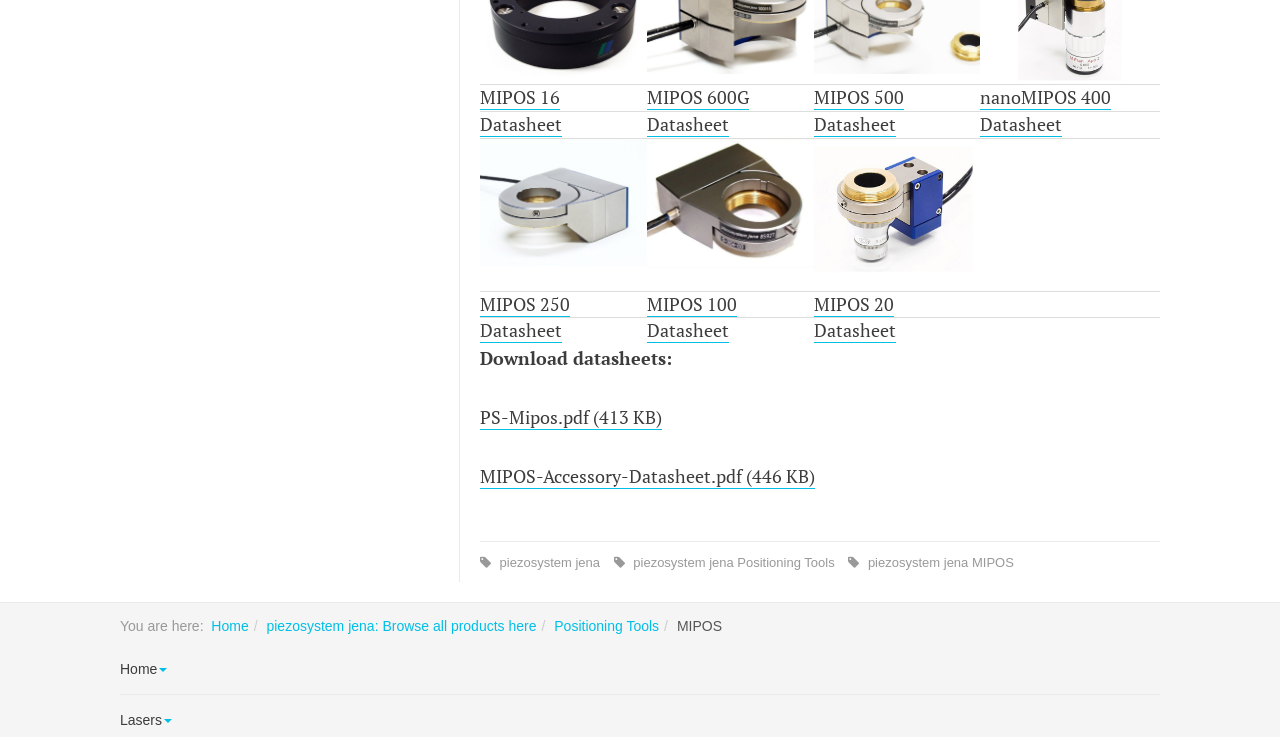Locate the bounding box coordinates of the UI element described by: "MIPOS 250". The bounding box coordinates should consist of four float numbers between 0 and 1, i.e., [left, top, right, bottom].

[0.375, 0.396, 0.445, 0.43]